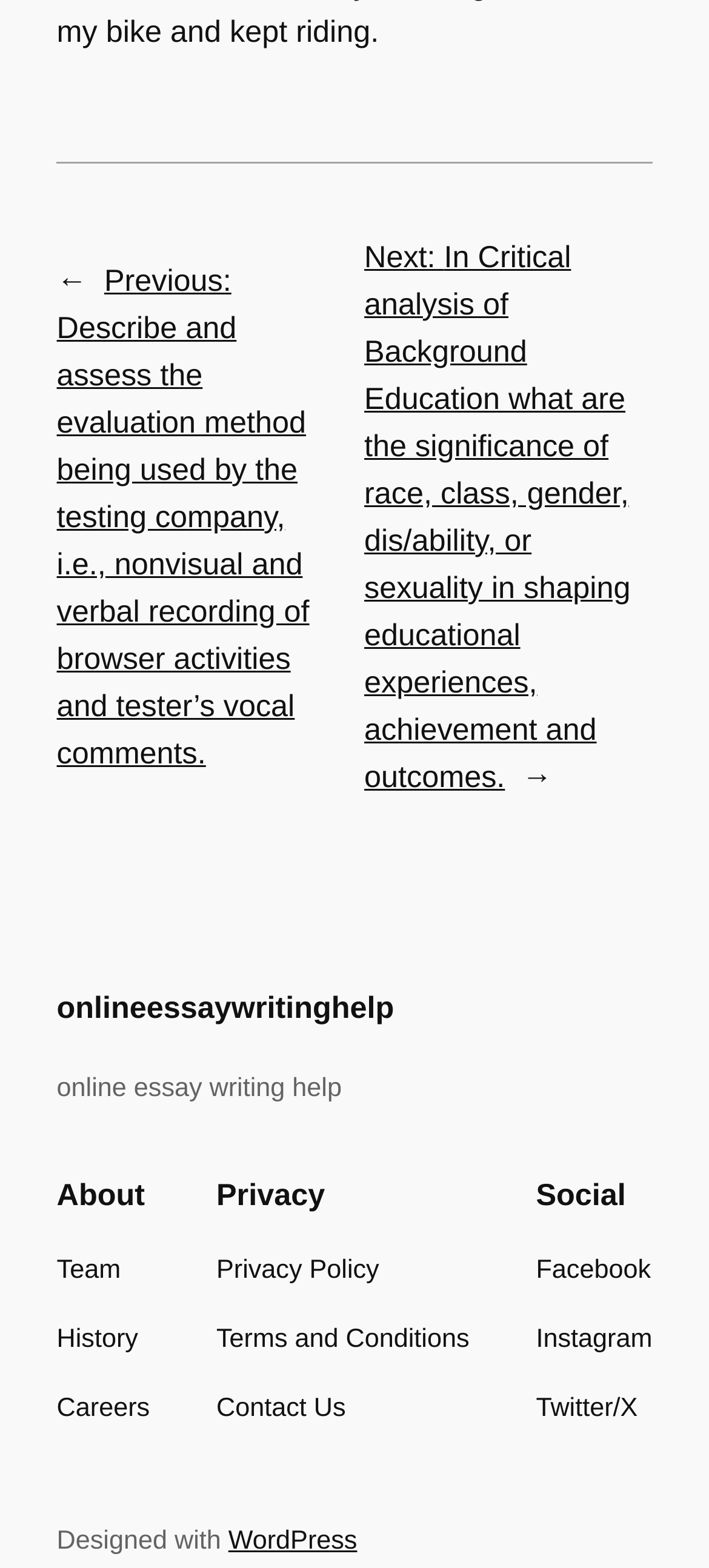Given the element description Privacy Policy, specify the bounding box coordinates of the corresponding UI element in the format (top-left x, top-left y, bottom-right x, bottom-right y). All values must be between 0 and 1.

[0.305, 0.797, 0.535, 0.823]